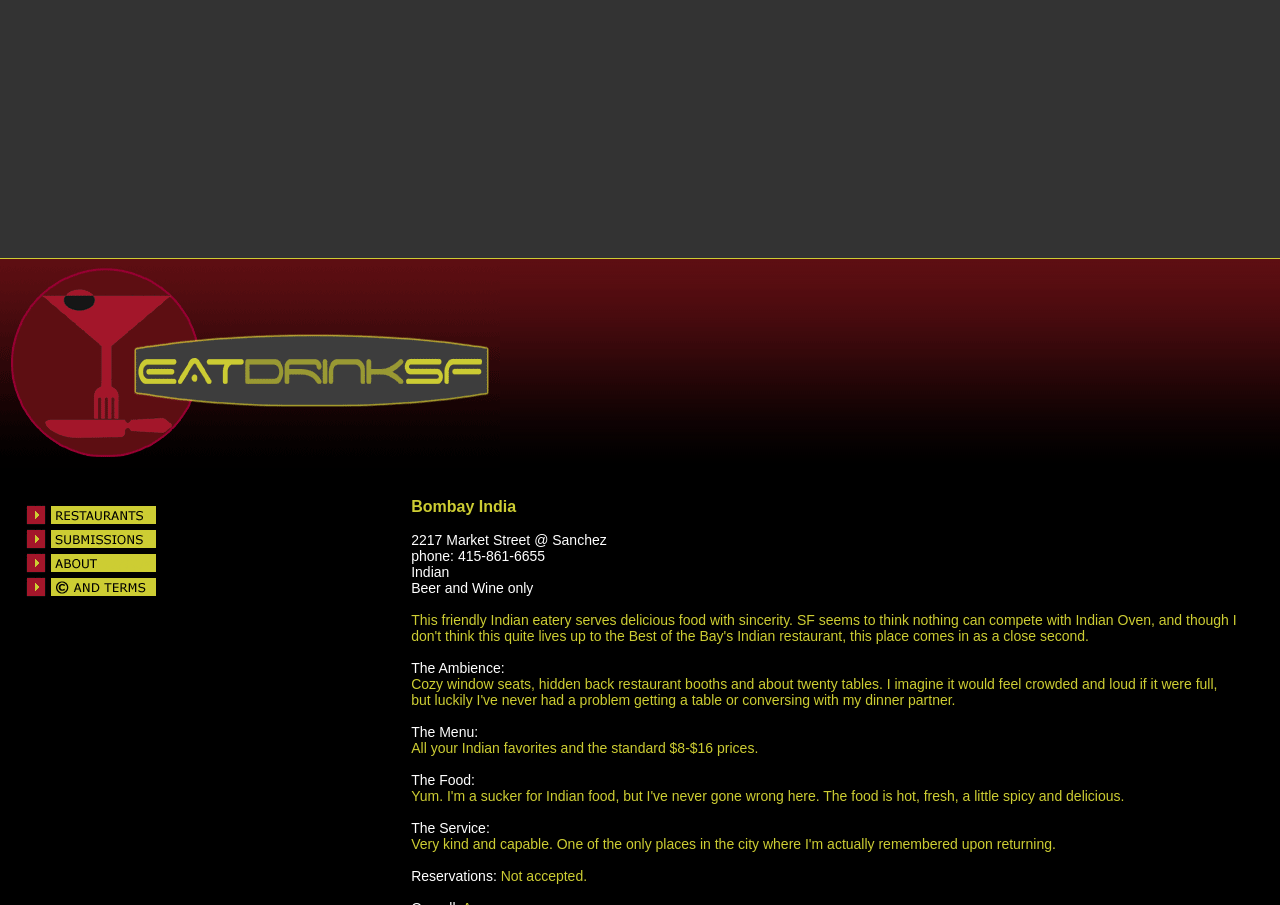Offer a meticulous caption that includes all visible features of the webpage.

This webpage is a restaurant review page for Bombay India, located on Eat Drink SF. At the top, there is a logo image on the left, linked to the website, and a small image on the right. Below this, there are several sections of information about the restaurant. 

On the left side, there are five small images, each accompanied by a link. These images are stacked vertically, with a small gap between each one. 

To the right of these images, there is a block of text that provides details about the restaurant. The text is organized into sections, with headings such as "The Ambience:", "The Menu:", "The Food:", "The Service:", and "Reservations:". Each section has a brief description or note about the corresponding aspect of the restaurant. The text is arranged in a single column, with each section following the previous one in a vertical sequence. 

The overall layout is divided into two main sections: the image links on the left and the text block on the right. The text block is further divided into sections, each with its own heading and description.